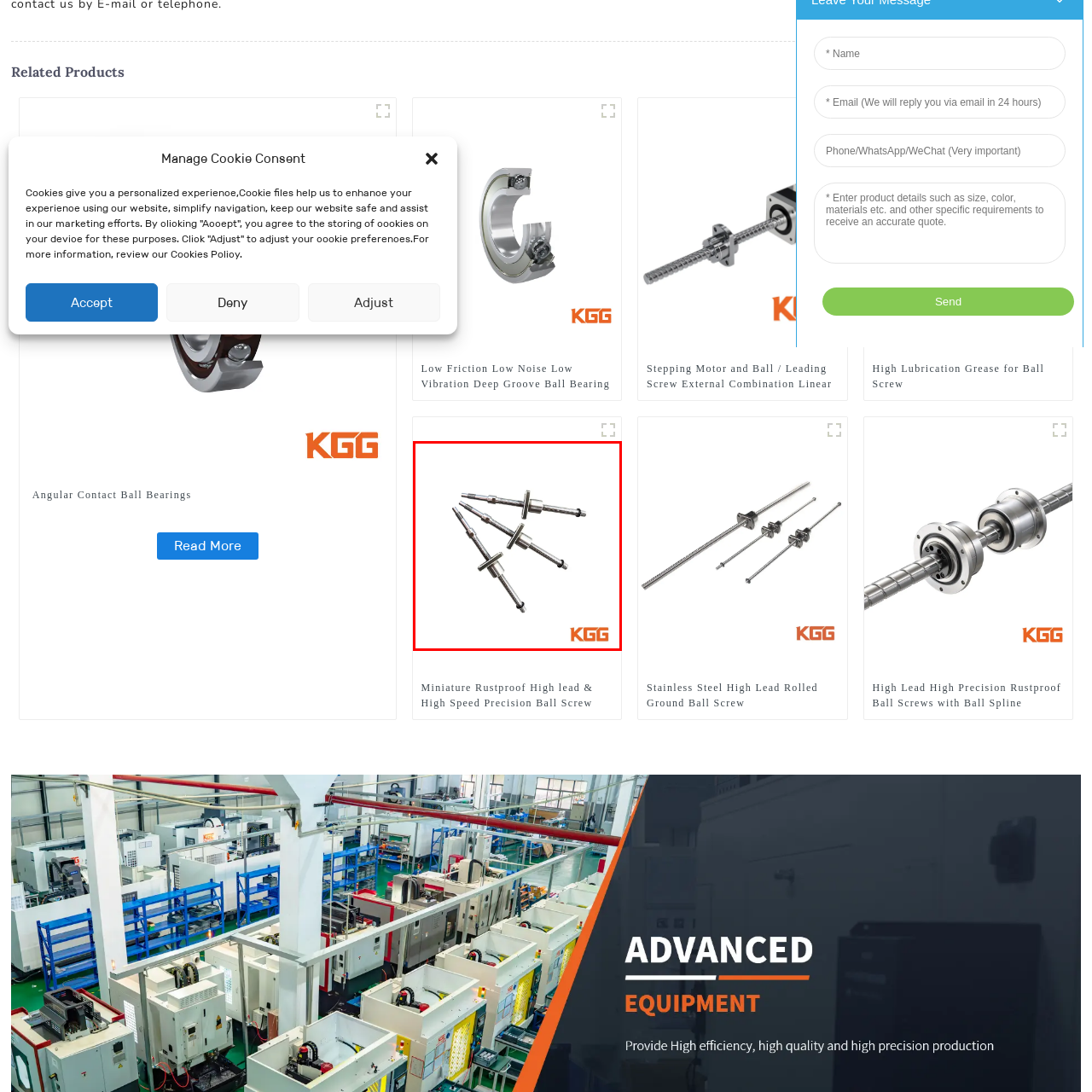Describe extensively the image that is contained within the red box.

The image showcases a set of three precision ball screws, expertly designed for high efficiency and optimal performance. These components feature a polished chrome finish, emphasizing their robust construction and industrial-grade quality. The ball screws are highlighted against a clean background, accentuating their intricate design. The manufacturer's logo, "KGG," is prominently displayed in the corner, reinforcing brand recognition. Such ball screws are crucial in applications requiring linear motion, including machinery and automation systems, offering both reliability and precision in performance.